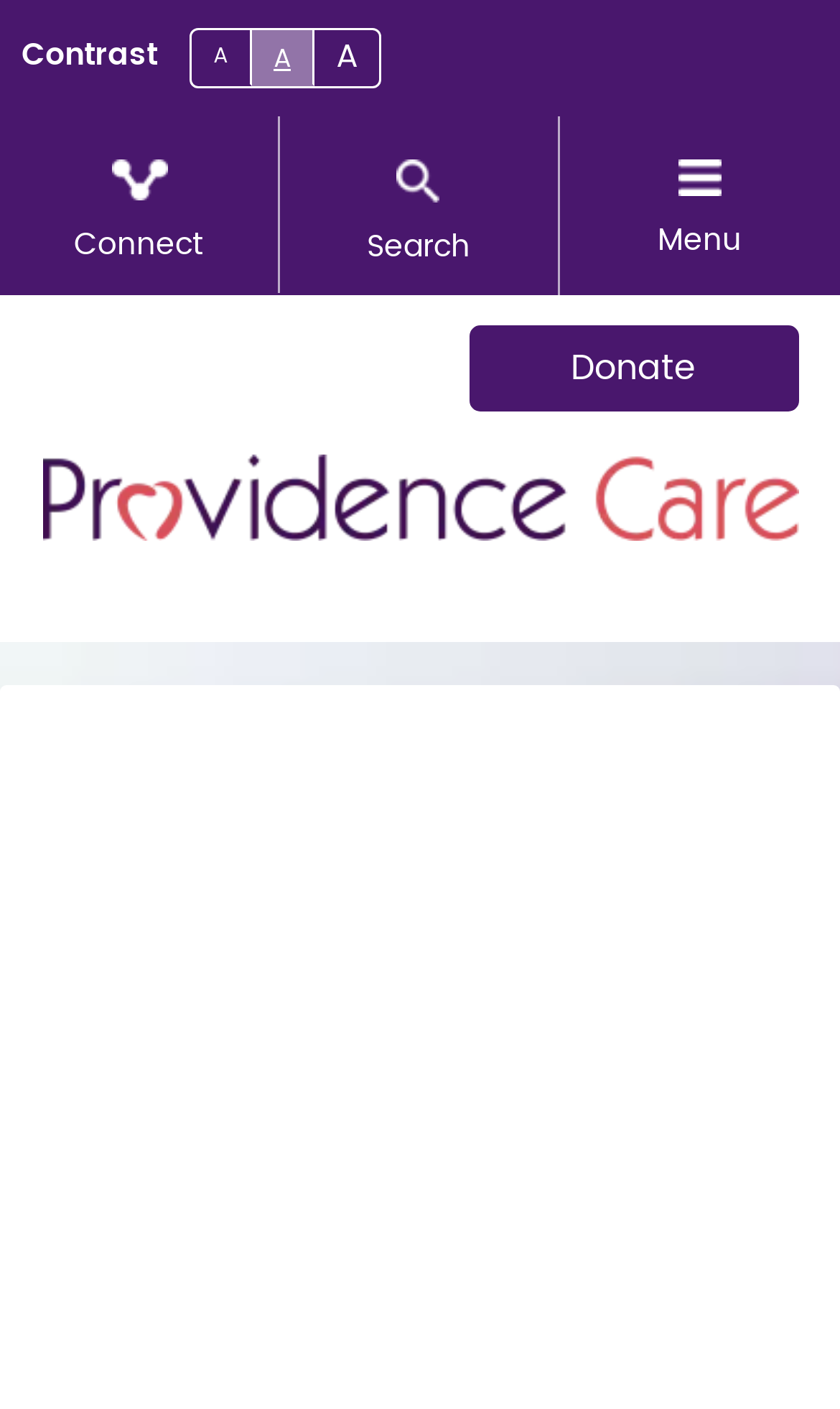Please locate the bounding box coordinates of the element's region that needs to be clicked to follow the instruction: "change contrast". The bounding box coordinates should be provided as four float numbers between 0 and 1, i.e., [left, top, right, bottom].

[0.0, 0.0, 0.213, 0.082]